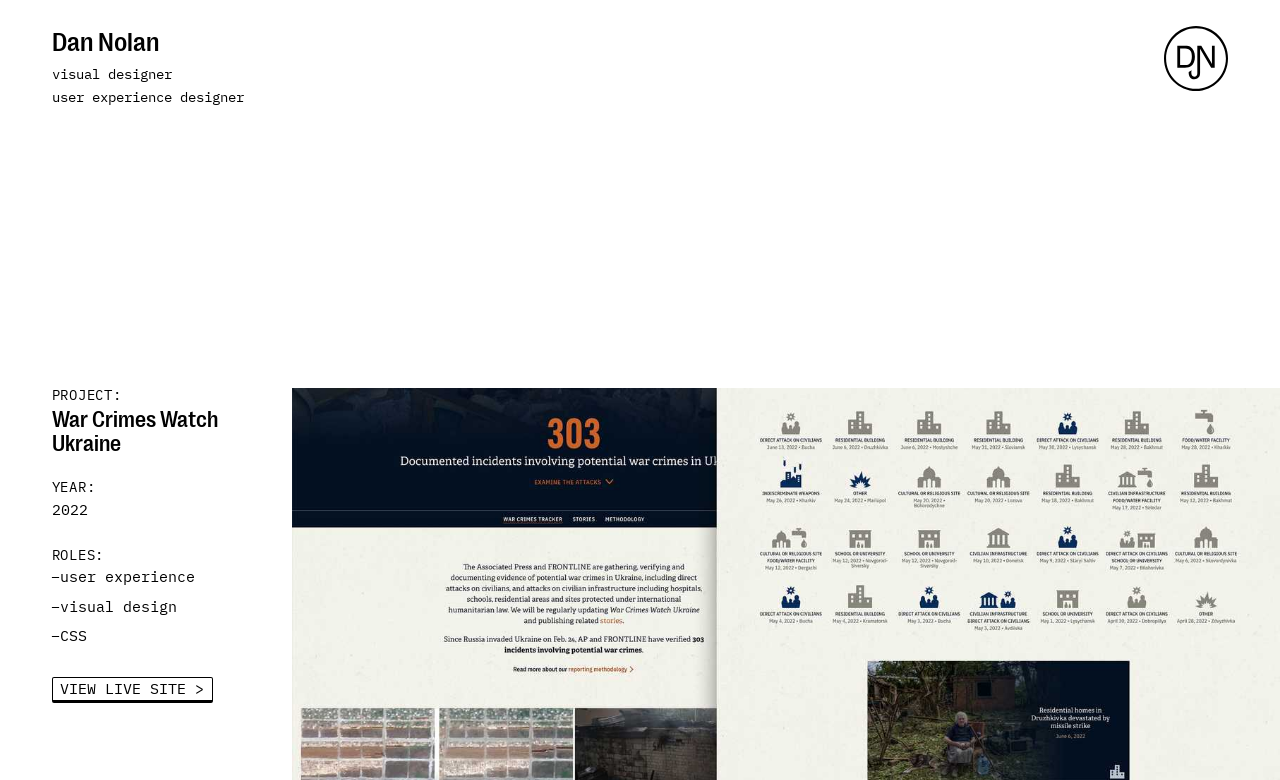What is the call-to-action at the bottom of the page?
Provide a concise answer using a single word or phrase based on the image.

VIEW LIVE SITE >